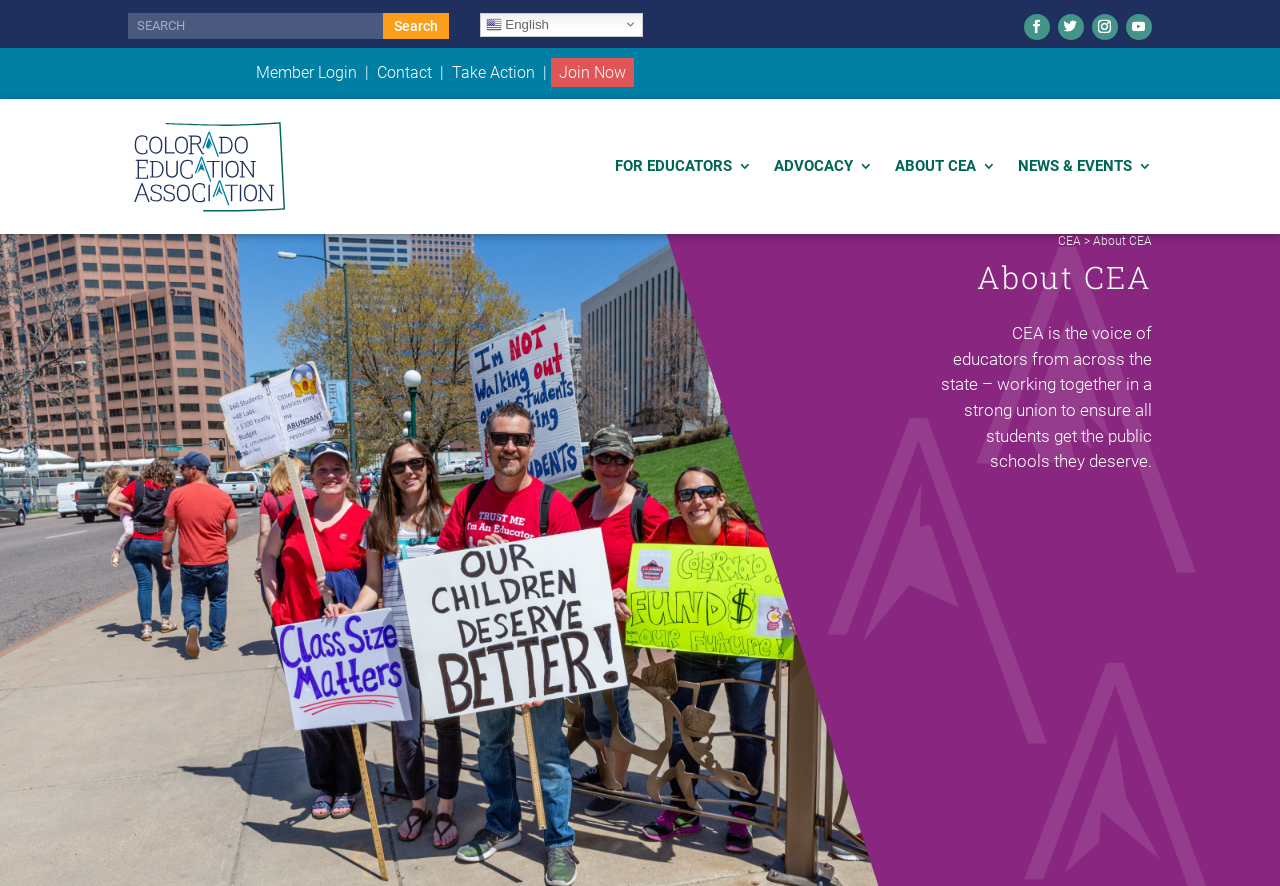Give a one-word or short-phrase answer to the following question: 
How many language options are available?

One